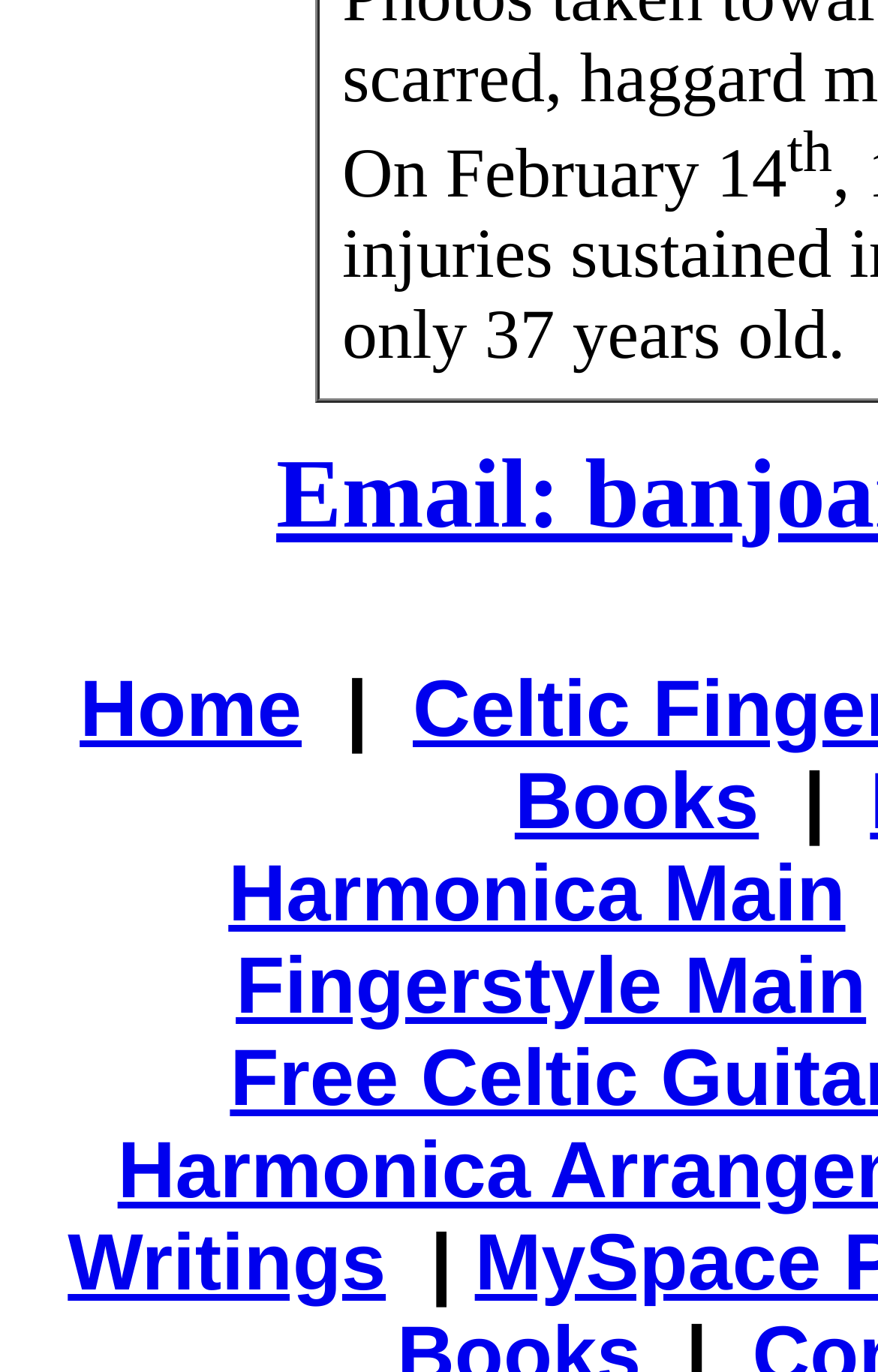Using the element description provided, determine the bounding box coordinates in the format (top-left x, top-left y, bottom-right x, bottom-right y). Ensure that all values are floating point numbers between 0 and 1. Element description: Harmonica Main

[0.26, 0.619, 0.963, 0.685]